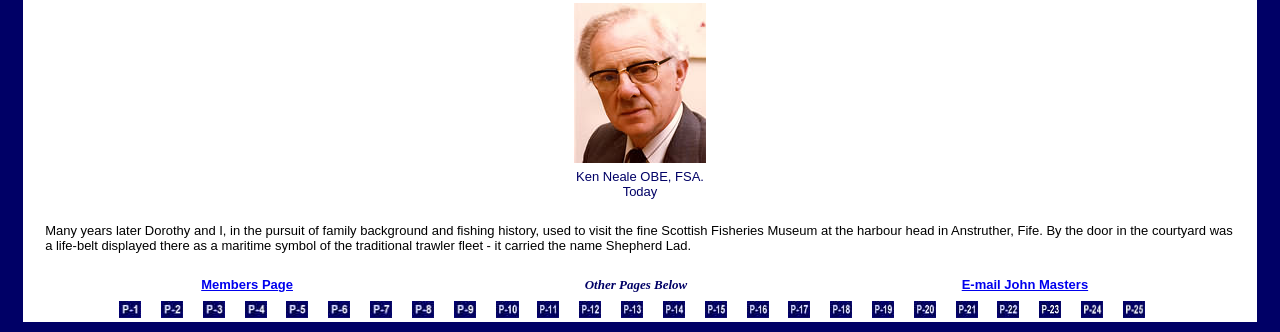Identify the bounding box coordinates for the region of the element that should be clicked to carry out the instruction: "Click on Members Page". The bounding box coordinates should be four float numbers between 0 and 1, i.e., [left, top, right, bottom].

[0.157, 0.834, 0.229, 0.88]